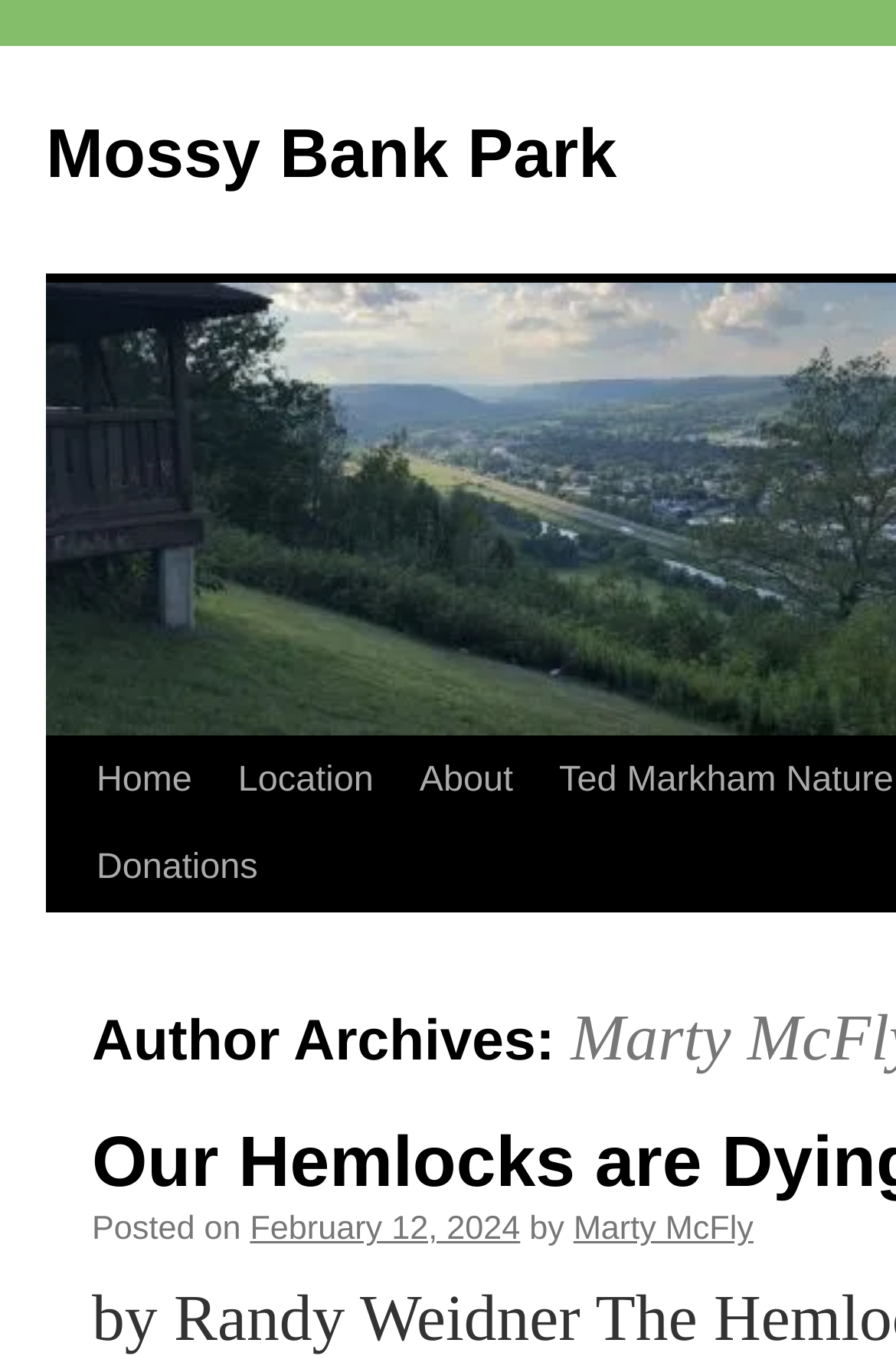Who is the author of the latest article?
Provide a detailed answer to the question, using the image to inform your response.

I found the answer by looking at the link 'Marty McFly' at the bottom of the page, which is next to the text 'by' and the date 'February 12, 2024', suggesting that Marty McFly is the author of the latest article.